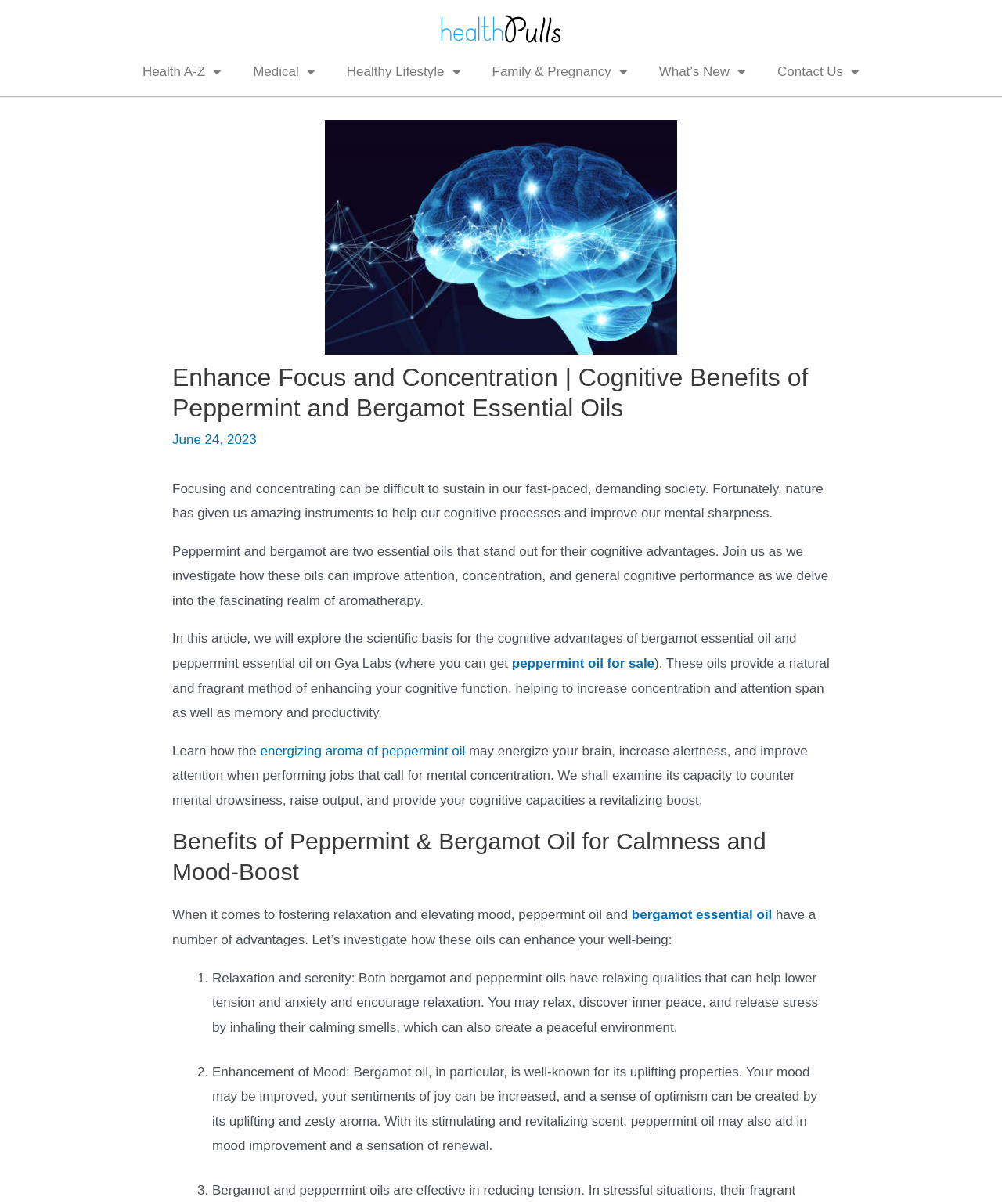How many benefits of Peppermint and Bergamot Oil for Calmness and Mood-Boost are mentioned?
Examine the image and provide an in-depth answer to the question.

There are 3 benefits of Peppermint and Bergamot Oil for Calmness and Mood-Boost mentioned in the article, which are listed as '1. Relaxation and serenity', '2. Enhancement of Mood', and '3.' (the third benefit is not explicitly stated but implied by the list marker).